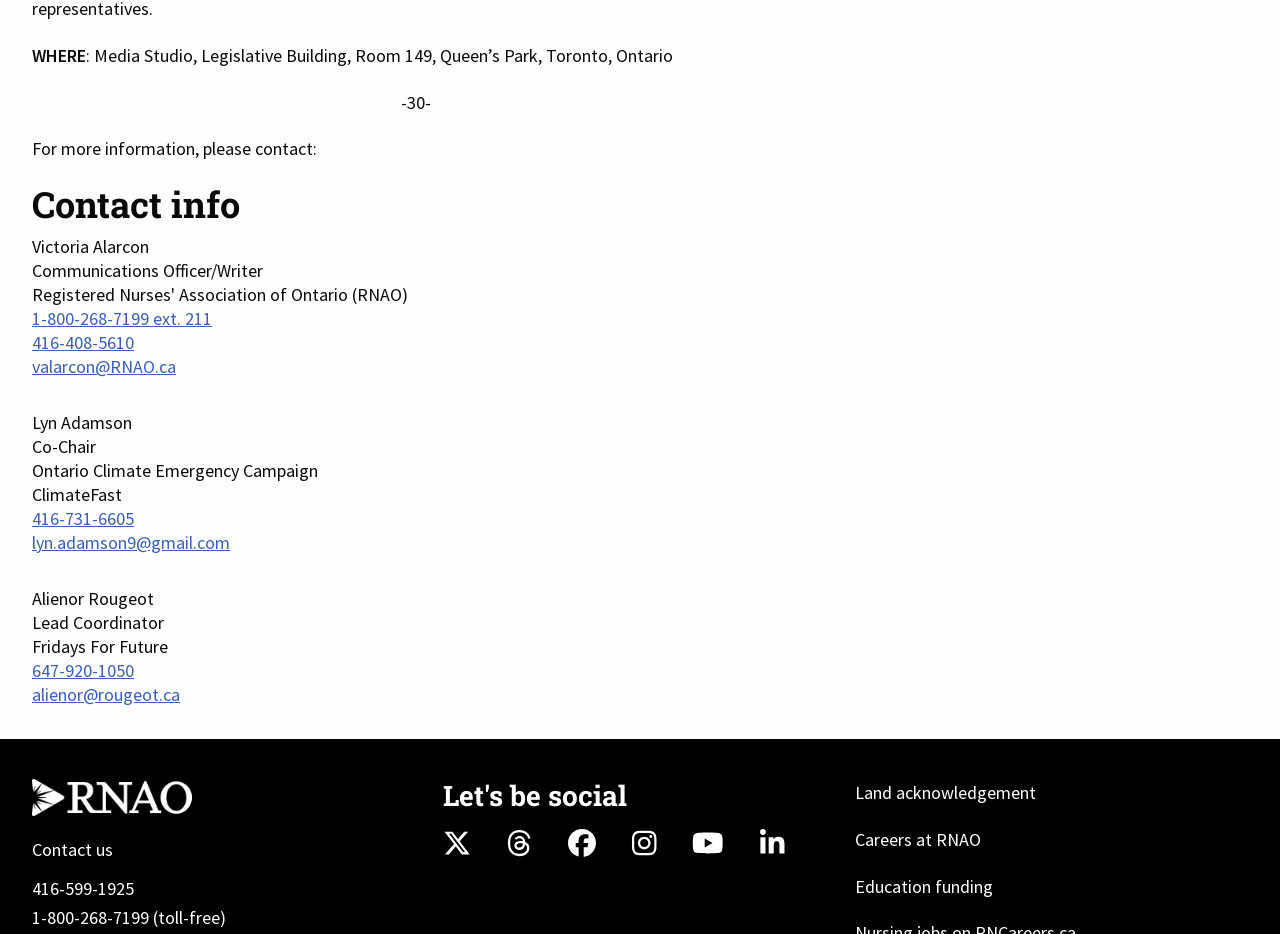What social media platform is associated with the link 'RNAO Twitter'?
Utilize the image to construct a detailed and well-explained answer.

I found the answer by looking at the link elements under the 'Let's be social' navigation section, where the link 'RNAO Twitter' is associated with Twitter.